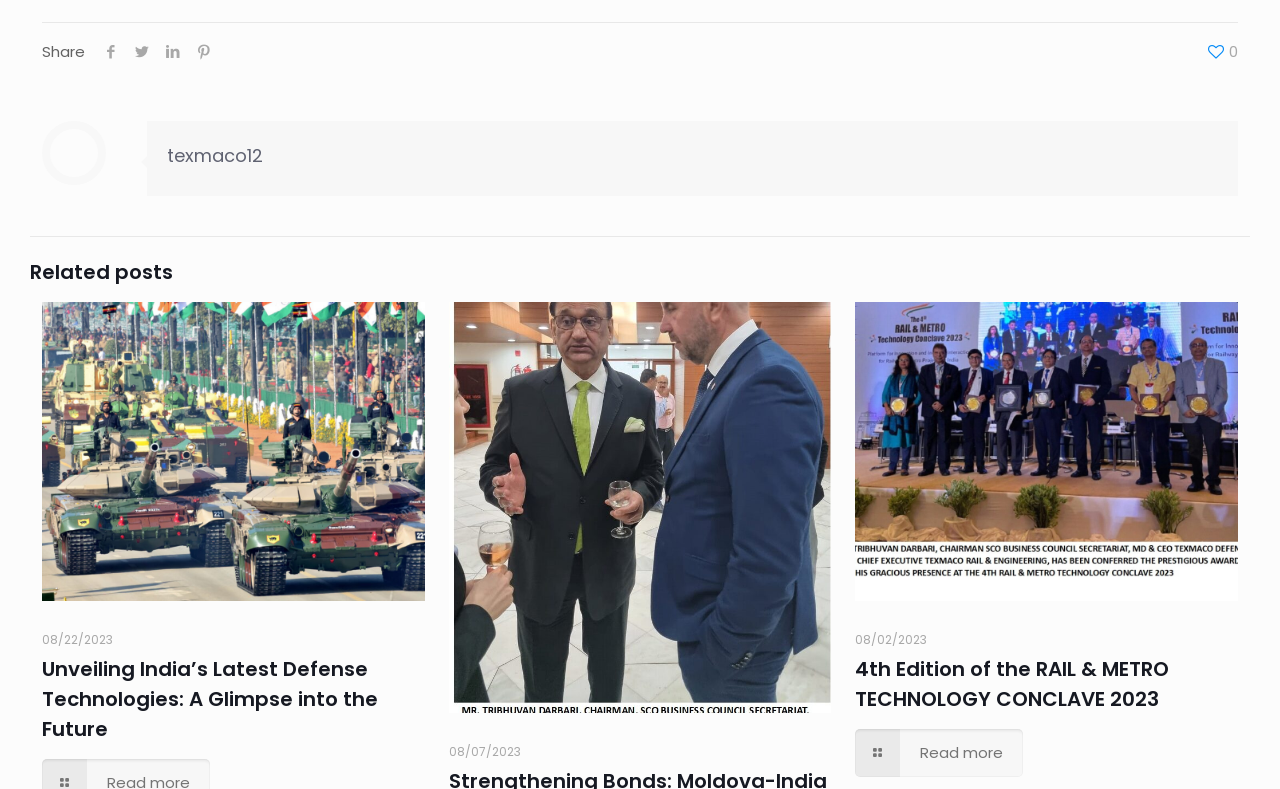Can you find the bounding box coordinates for the element that needs to be clicked to execute this instruction: "Check related posts"? The coordinates should be given as four float numbers between 0 and 1, i.e., [left, top, right, bottom].

[0.023, 0.326, 0.977, 0.364]